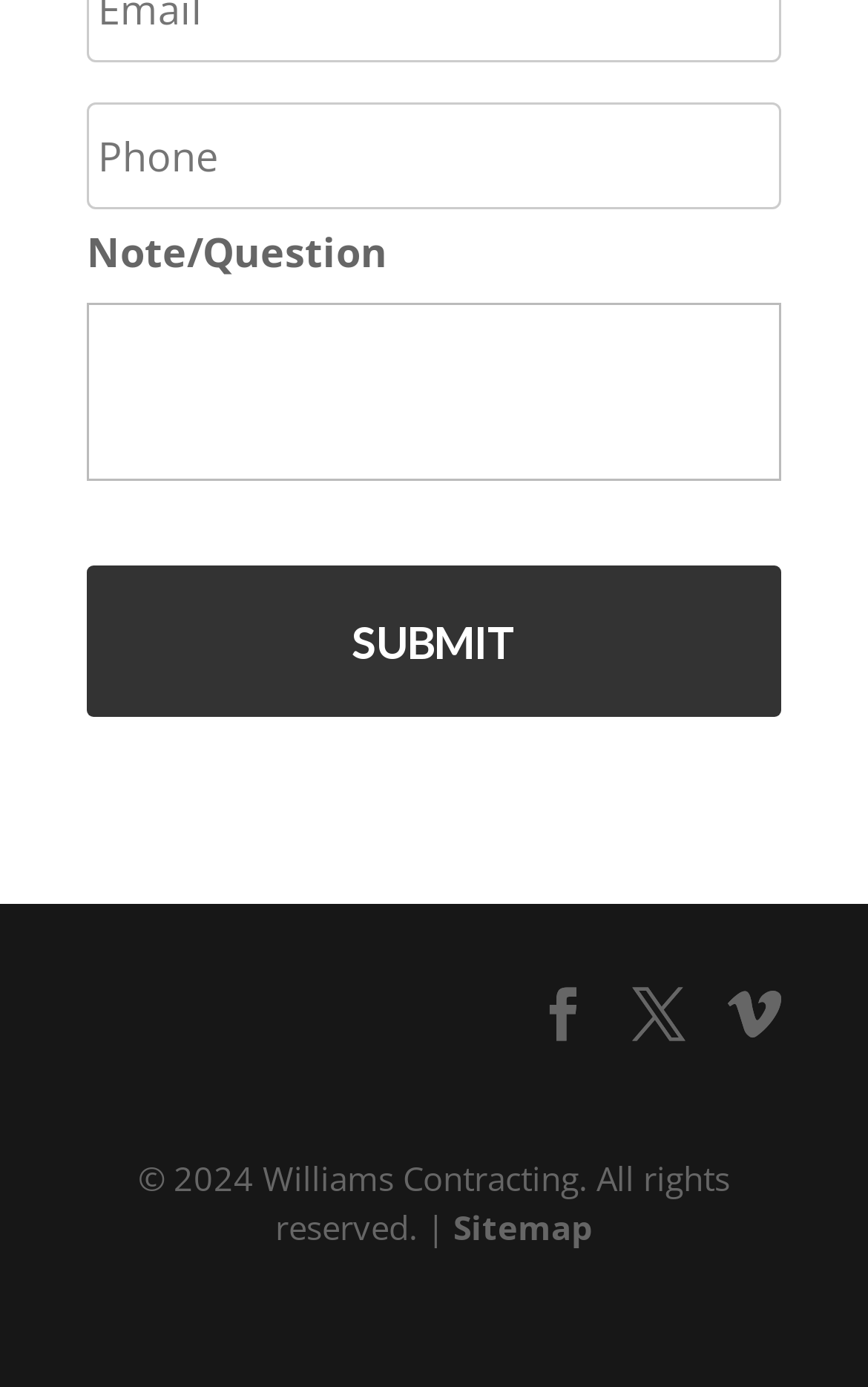Find the coordinates for the bounding box of the element with this description: "name="input_3" placeholder="Phone"".

[0.1, 0.073, 0.9, 0.151]